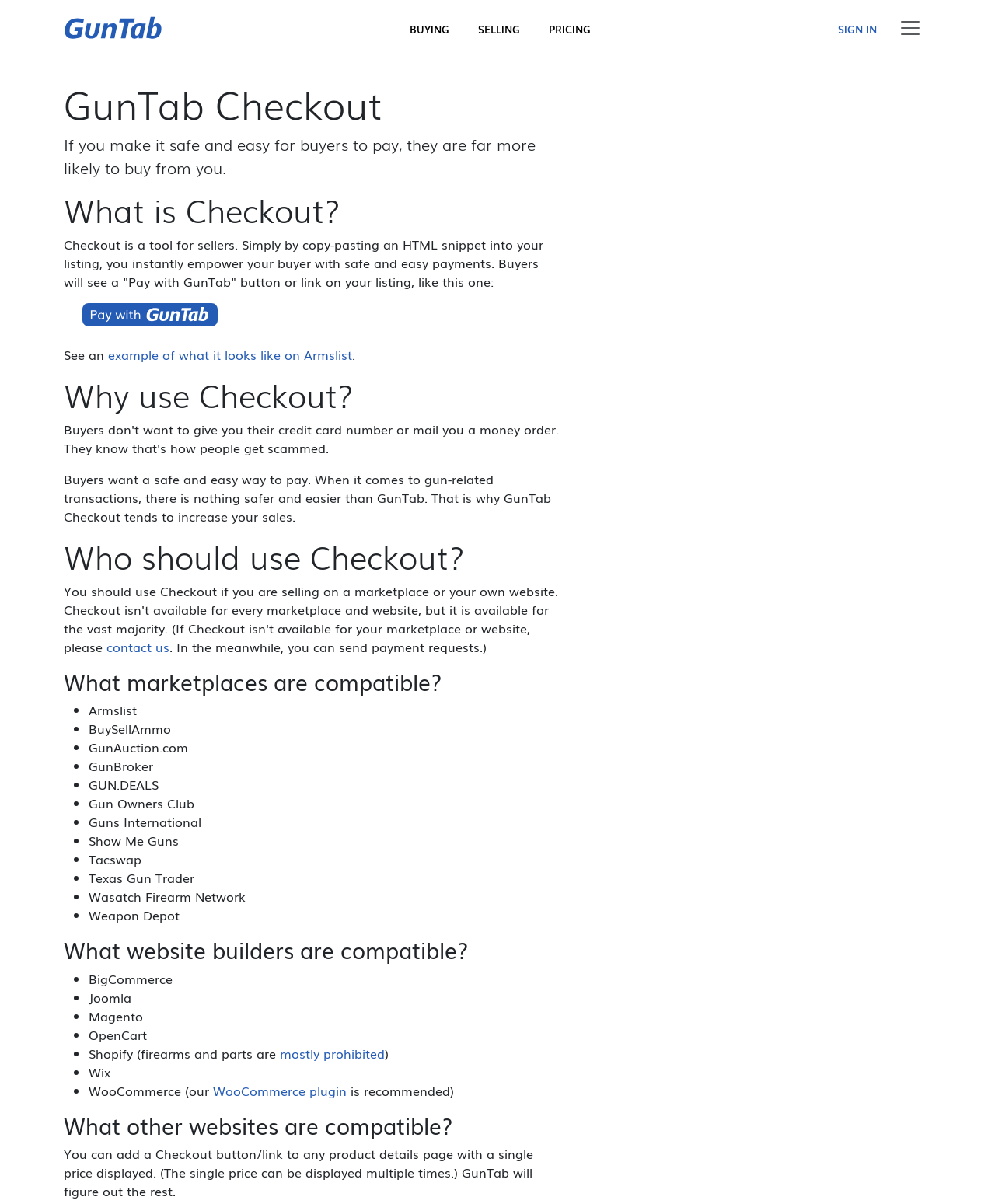Please identify the bounding box coordinates of the clickable area that will fulfill the following instruction: "Go to Home page". The coordinates should be in the format of four float numbers between 0 and 1, i.e., [left, top, right, bottom].

None